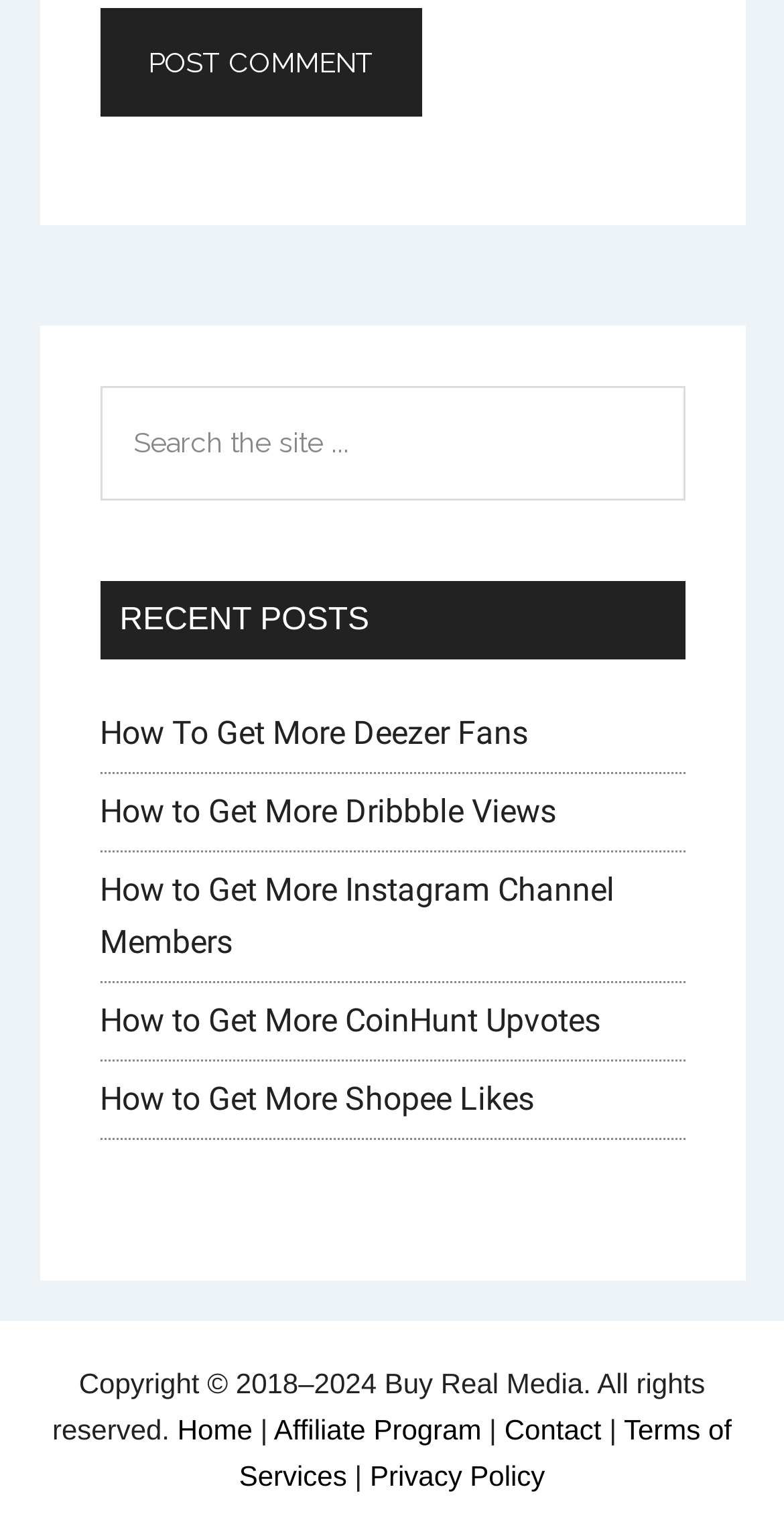What are the navigation links at the bottom?
Please provide a comprehensive answer to the question based on the webpage screenshot.

The navigation links at the bottom of the webpage include 'Home', 'Affiliate Program', 'Contact', 'Terms of Services', and 'Privacy Policy', which are likely used to navigate to different sections of the website.